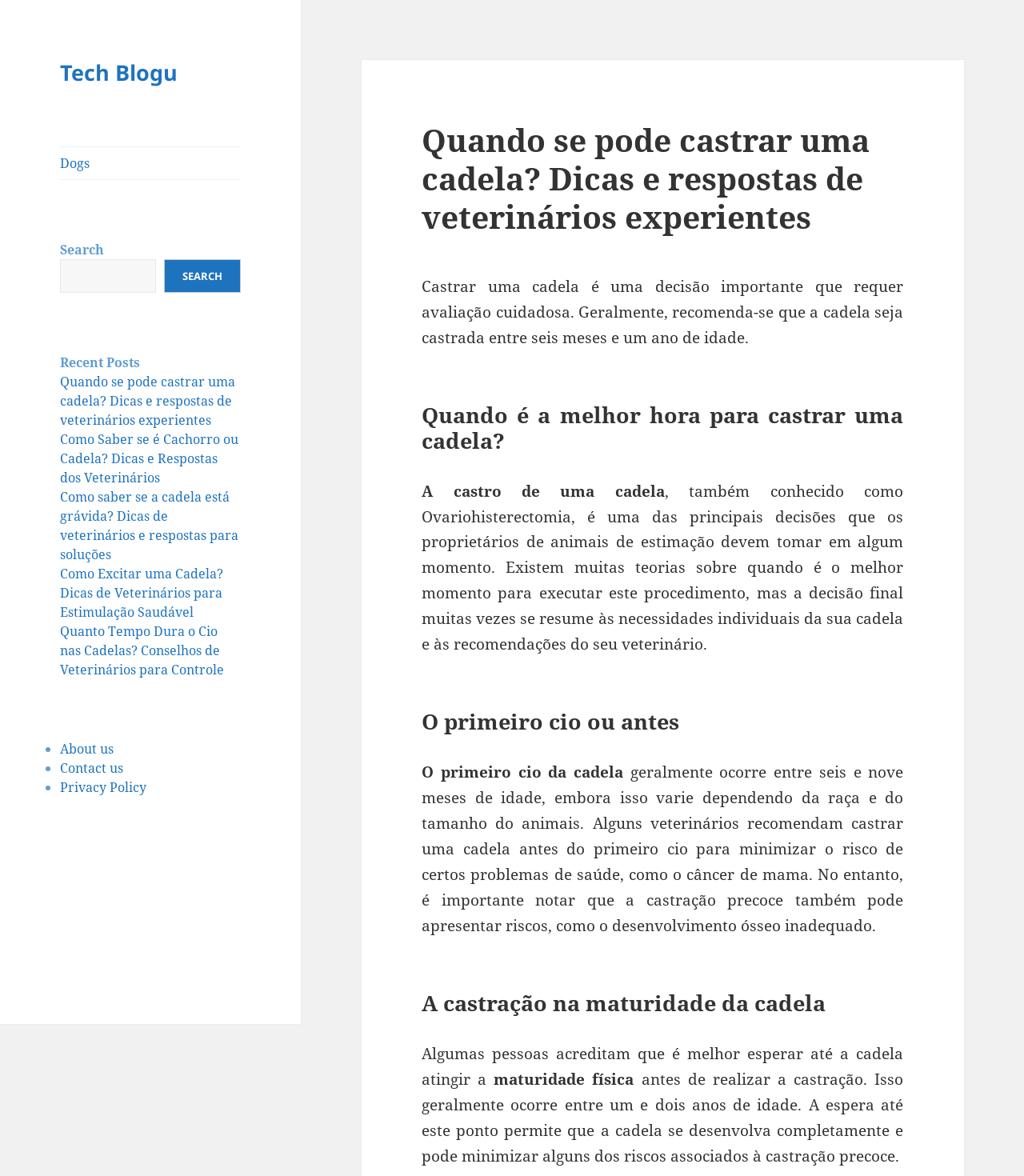Specify the bounding box coordinates of the area to click in order to execute this command: 'Visit the About us page'. The coordinates should consist of four float numbers ranging from 0 to 1, and should be formatted as [left, top, right, bottom].

[0.059, 0.63, 0.111, 0.644]